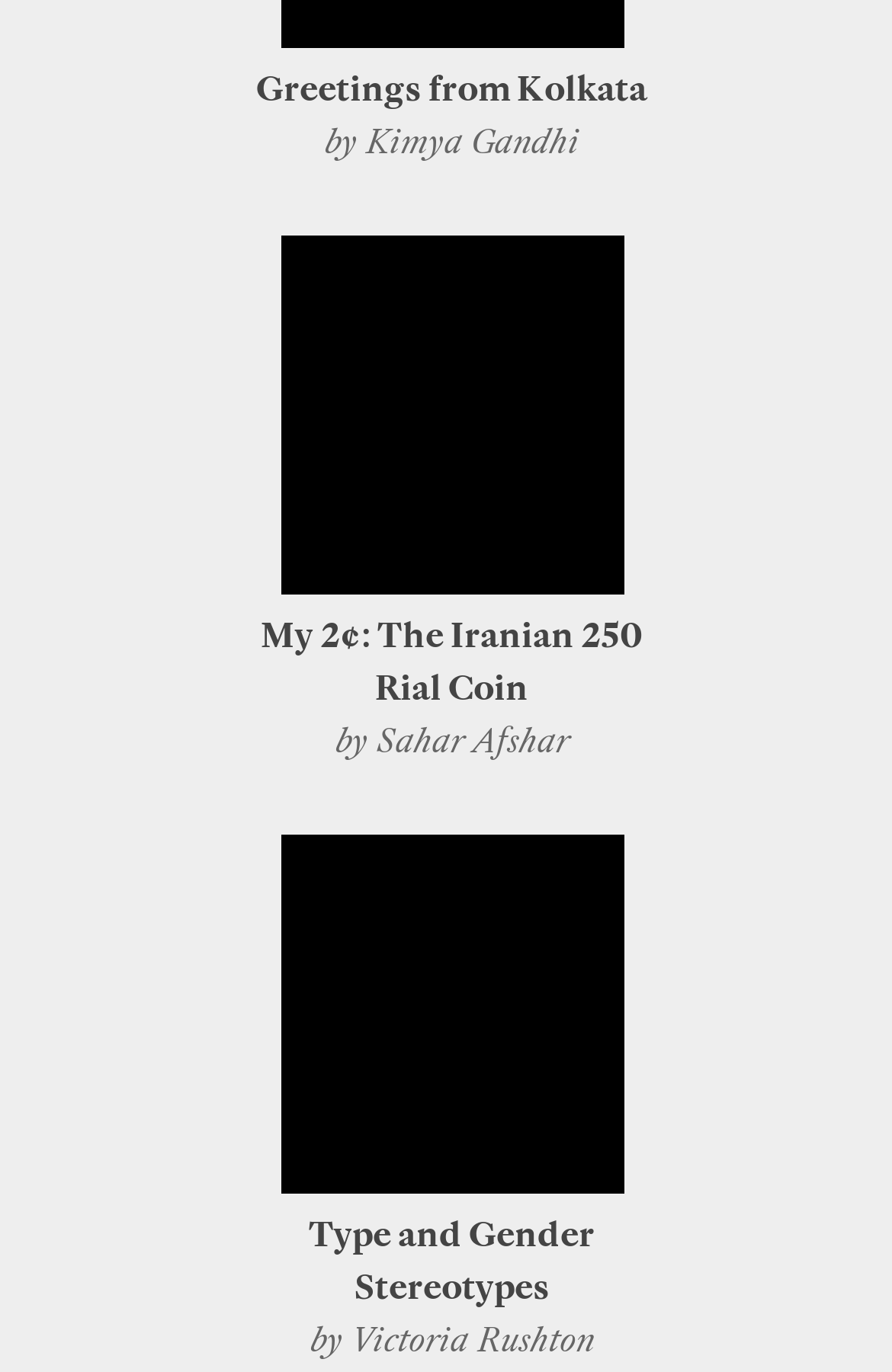Analyze the image and provide a detailed answer to the question: What is the time mentioned in the first link?

The first link on the webpage has the text '08:30' which indicates a time.